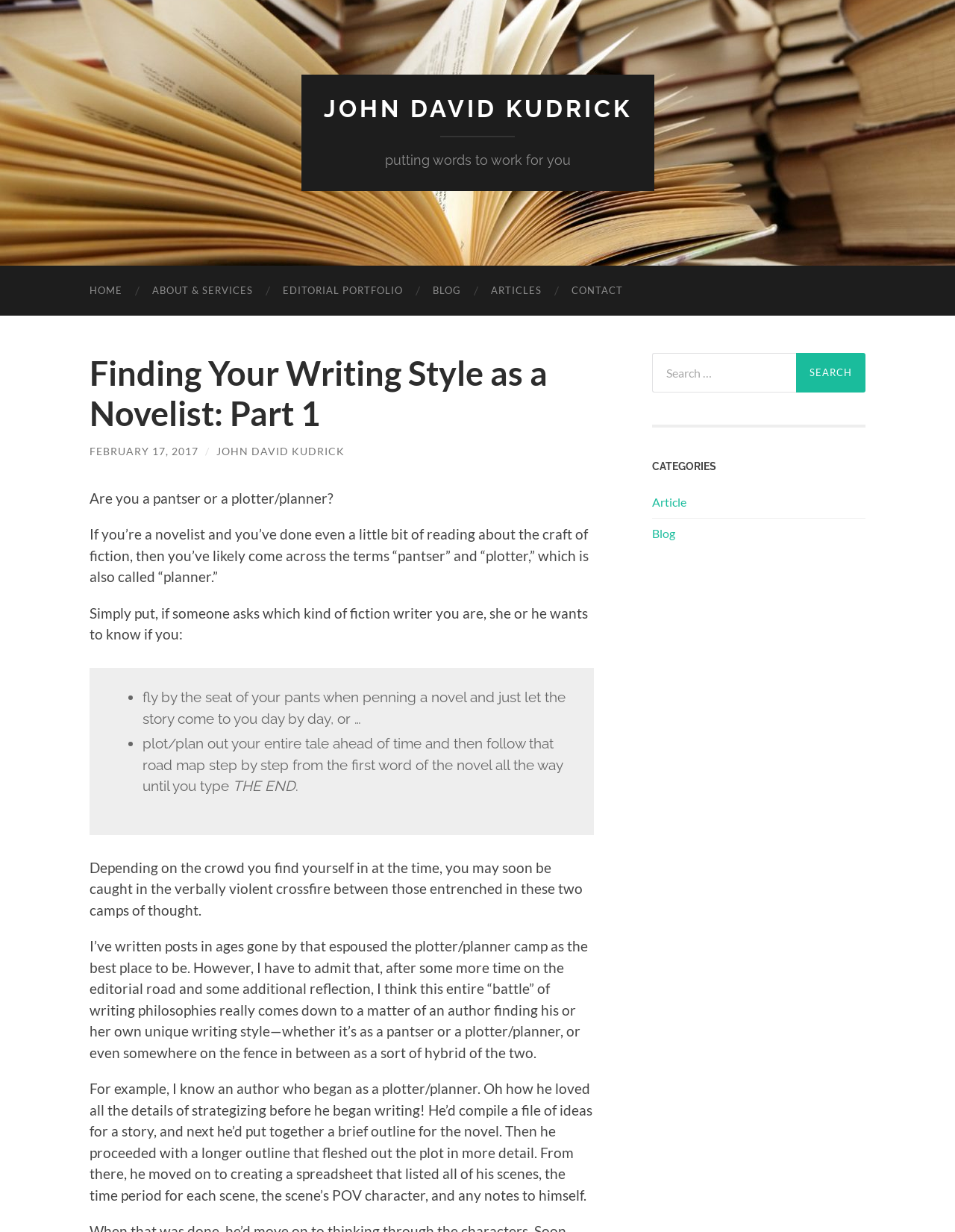Please identify the coordinates of the bounding box for the clickable region that will accomplish this instruction: "Contact the author".

[0.583, 0.216, 0.668, 0.256]